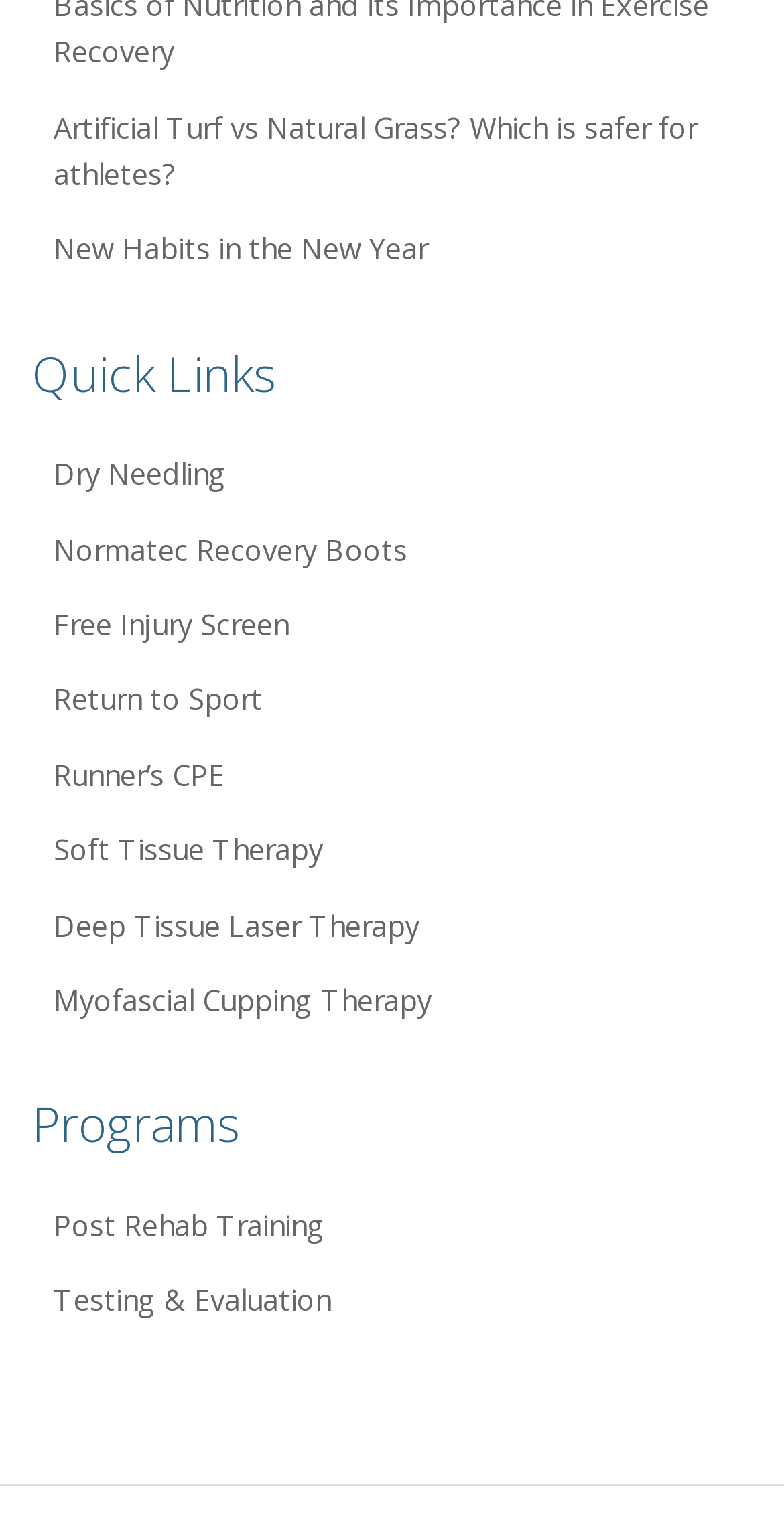Predict the bounding box of the UI element that fits this description: "Normatec Recovery Boots".

[0.041, 0.332, 0.959, 0.381]